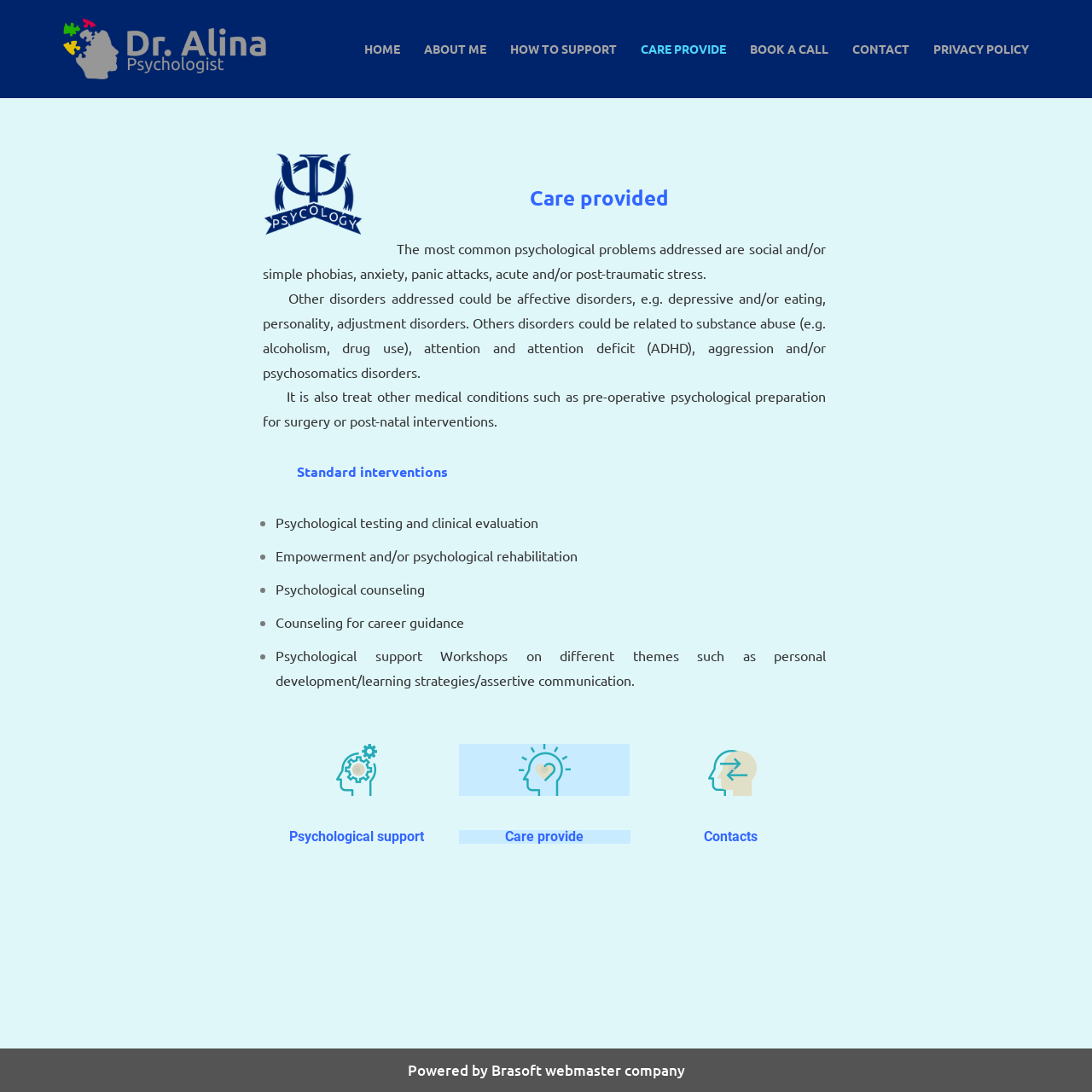Examine the image carefully and respond to the question with a detailed answer: 
What are the common psychological problems addressed?

The common psychological problems addressed can be found in the main content section, where it says 'The most common psychological problems addressed are social and/or simple phobias, anxiety, panic attacks, acute and/or post-traumatic stress.'